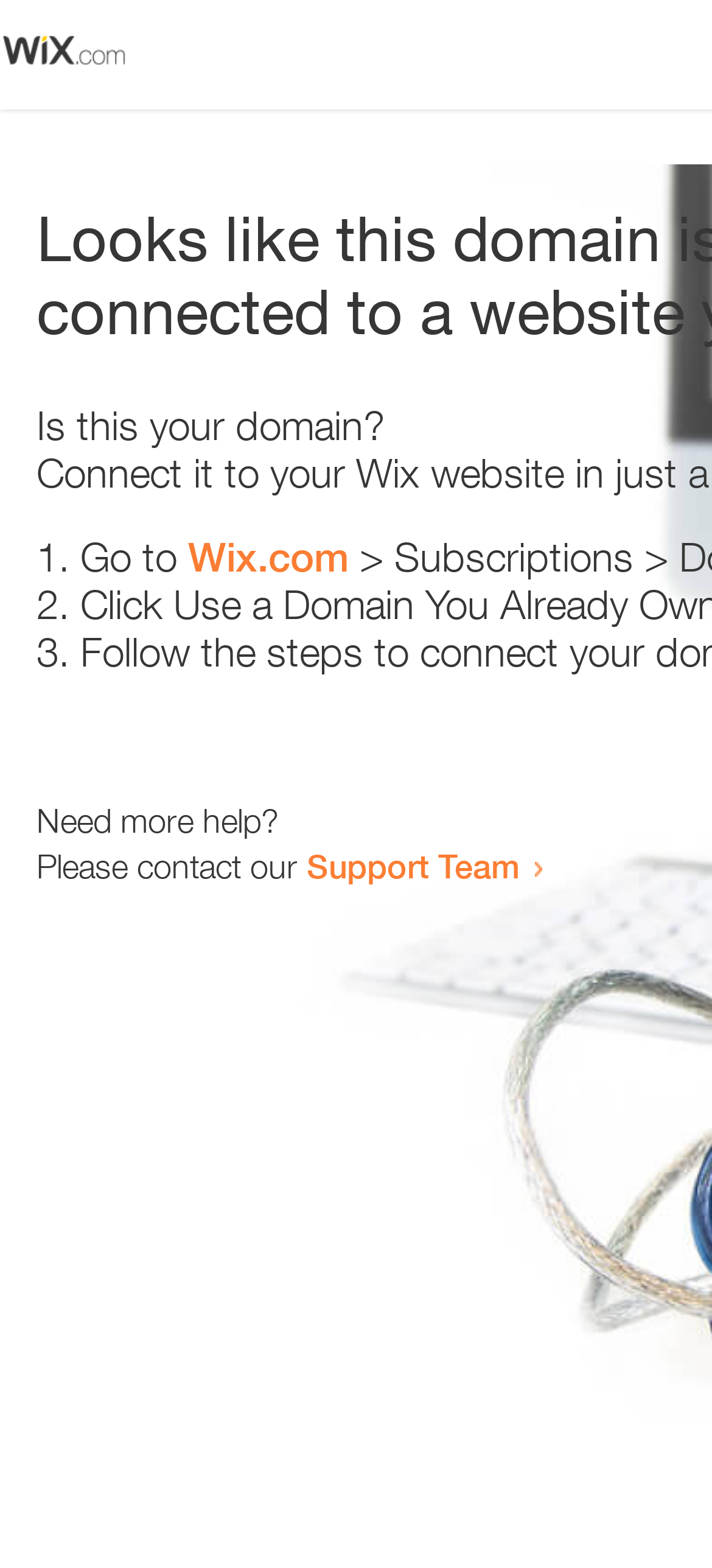Give a concise answer of one word or phrase to the question: 
How many steps are provided to resolve the issue?

3